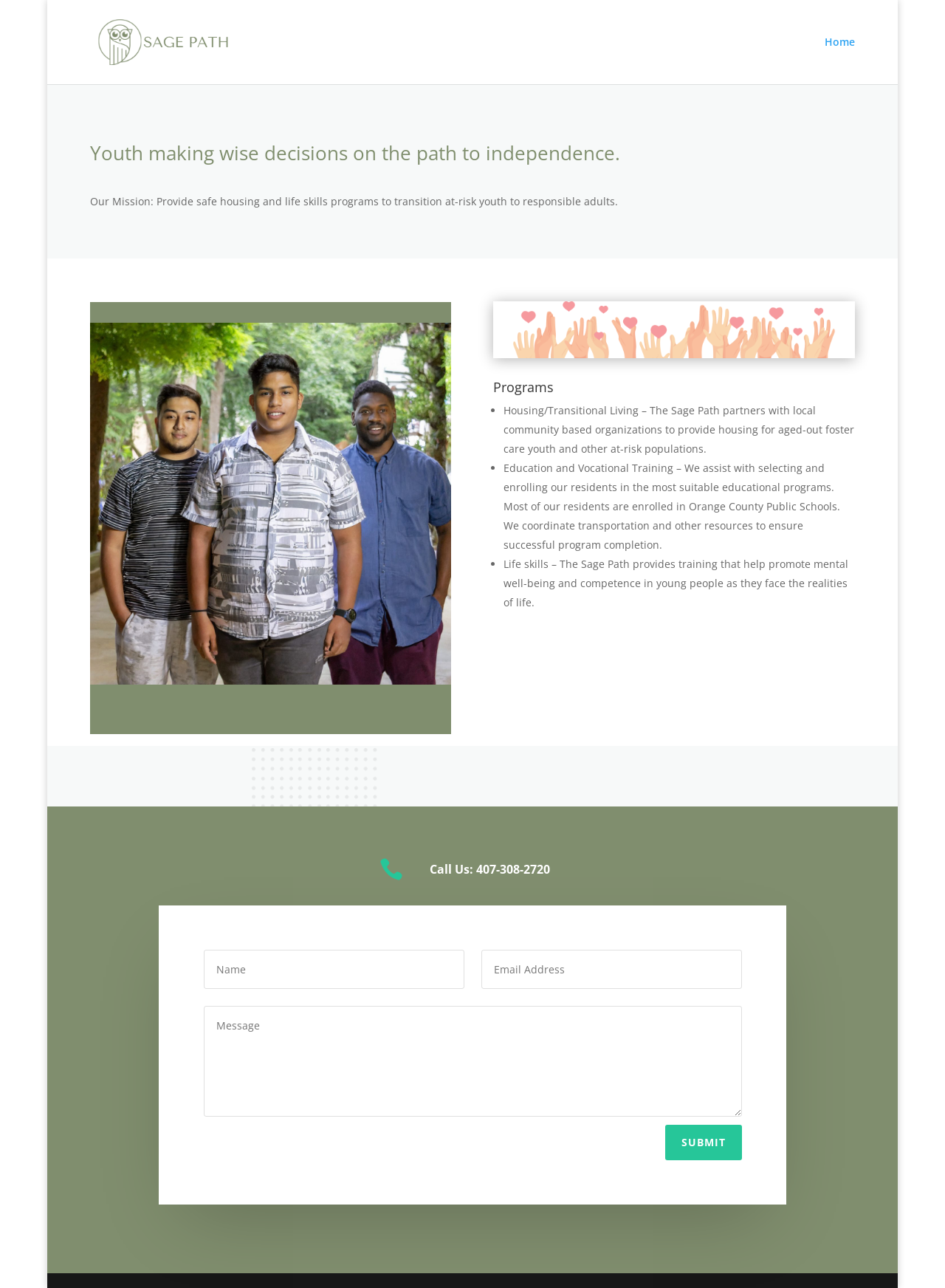What is the purpose of the 'SUBMIT' button?
Using the image, provide a detailed and thorough answer to the question.

The 'SUBMIT' button is located at the bottom of the webpage, next to the textboxes, and its purpose is to submit the user's input, likely to send a message or request to the organization.